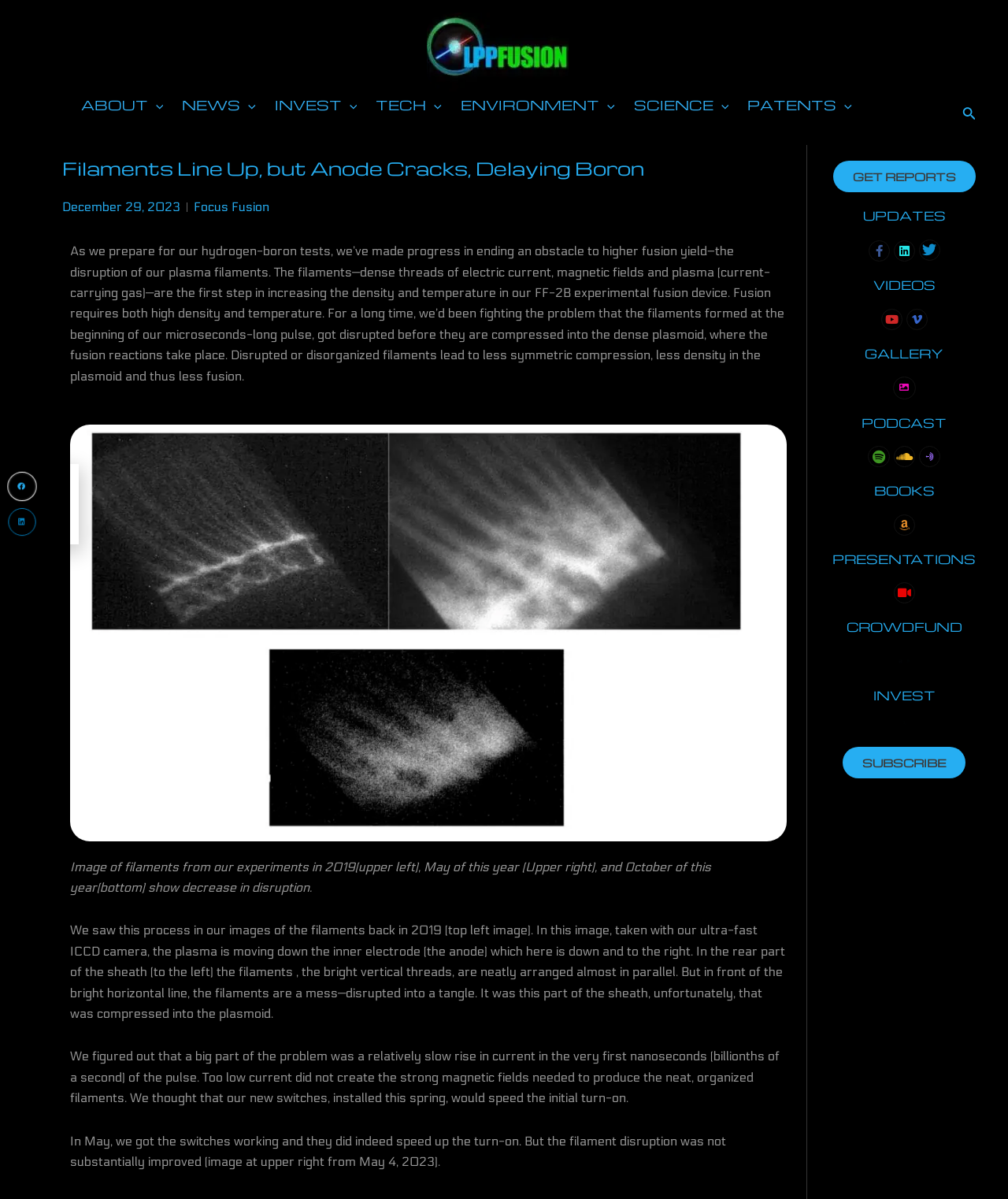Show me the bounding box coordinates of the clickable region to achieve the task as per the instruction: "Go to the episode page".

None